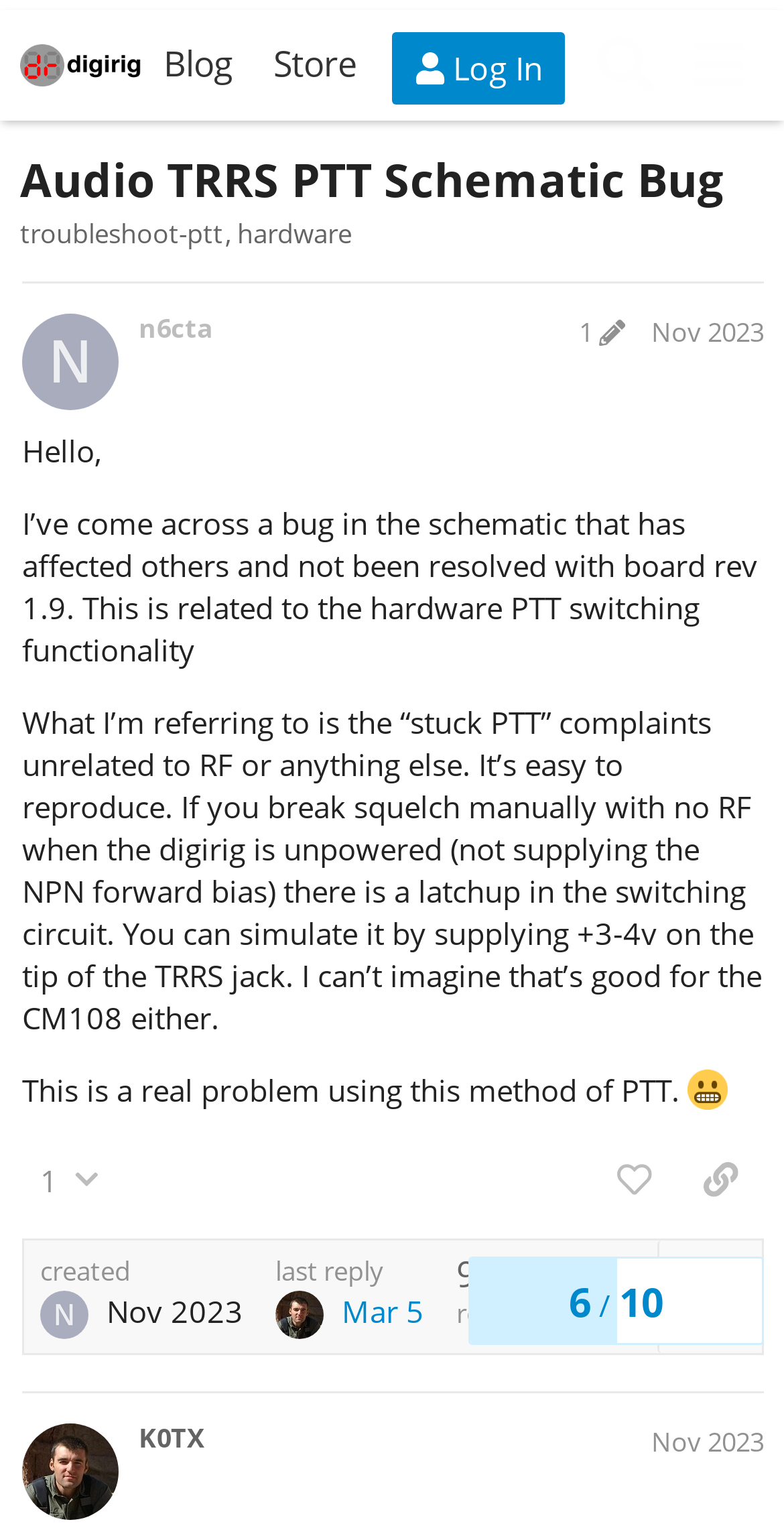Determine the bounding box coordinates of the element's region needed to click to follow the instruction: "Go to the store". Provide these coordinates as four float numbers between 0 and 1, formatted as [left, top, right, bottom].

[0.322, 0.012, 0.483, 0.058]